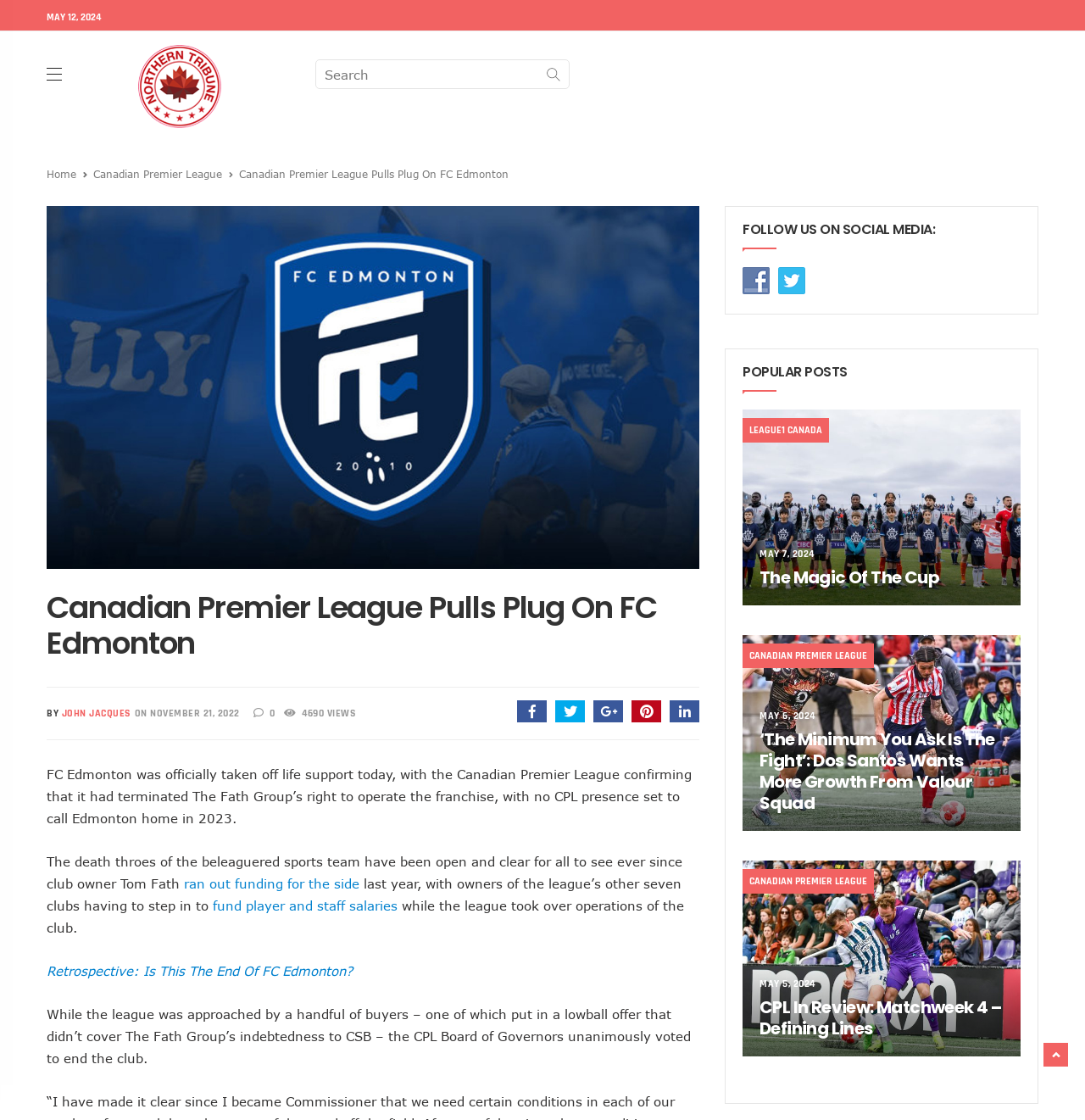Please find the bounding box for the following UI element description. Provide the coordinates in (top-left x, top-left y, bottom-right x, bottom-right y) format, with values between 0 and 1: name="s" placeholder="Search"

[0.291, 0.054, 0.524, 0.079]